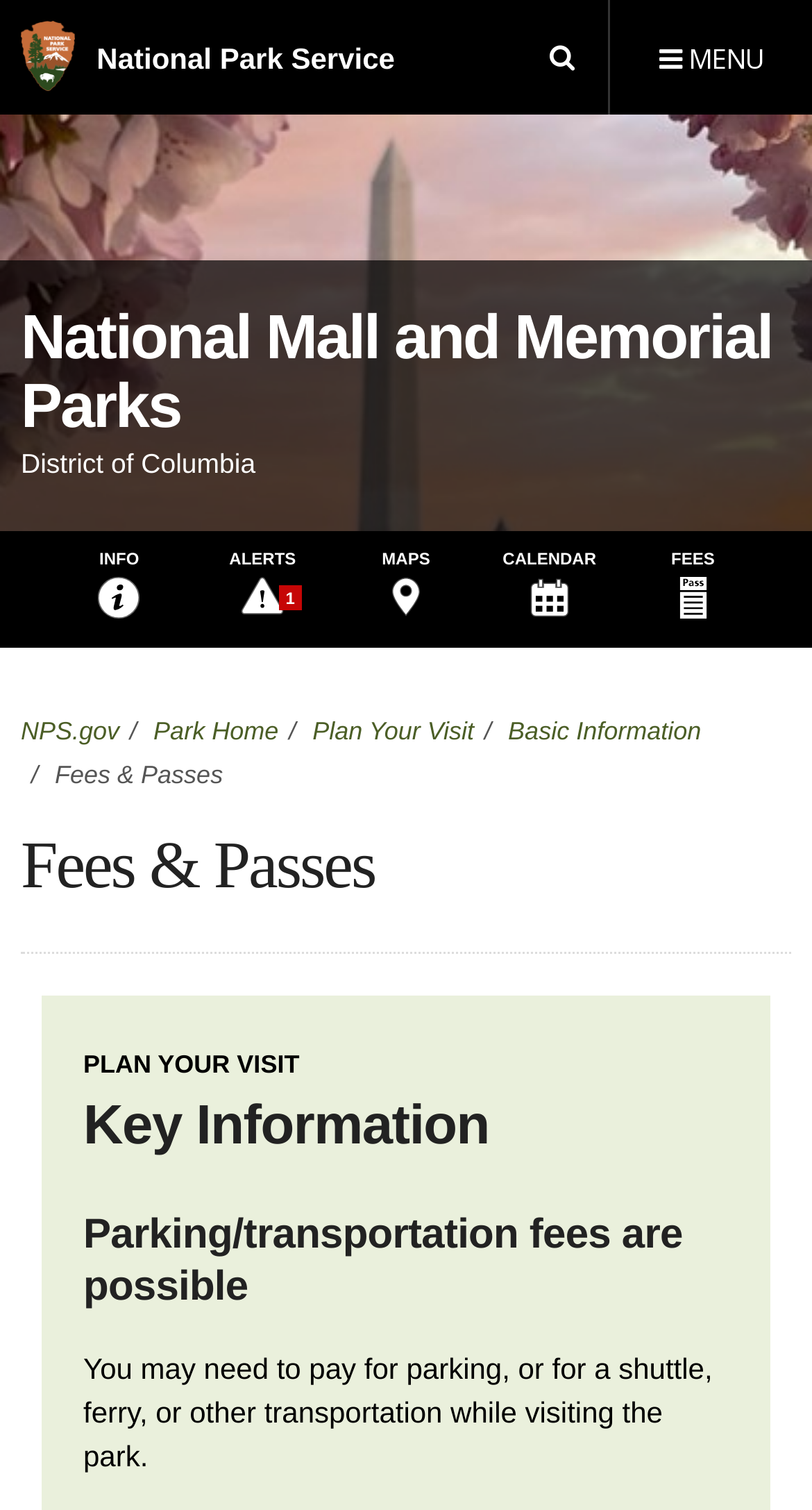What type of image is displayed at the top of the webpage?
Using the details from the image, give an elaborate explanation to answer the question.

I found the answer by looking at the image element with the description 'Cherry blossoms at sunrise with the Washington Monument in the background', which suggests that the image is of cherry blossoms.